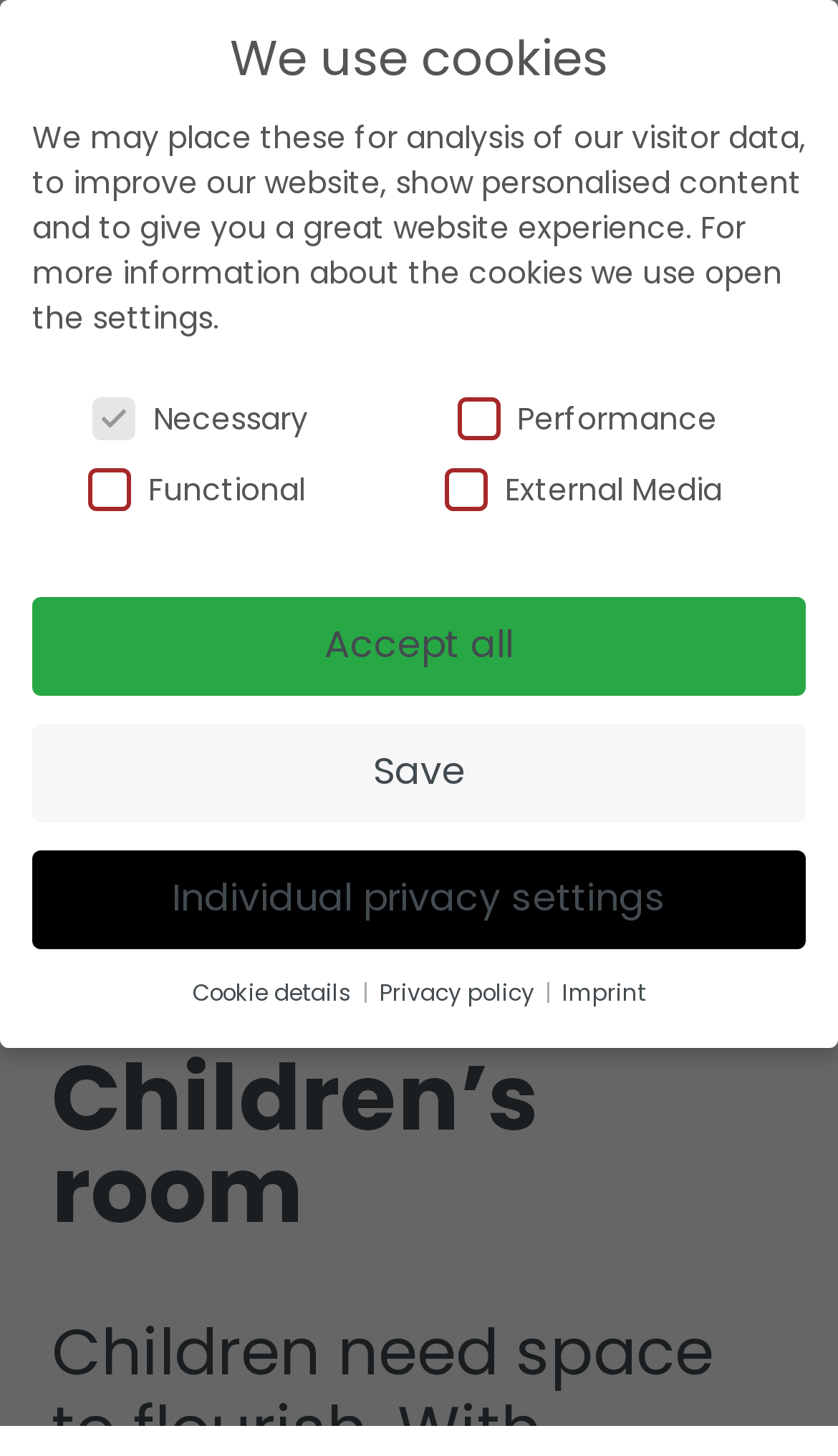Pinpoint the bounding box coordinates of the area that should be clicked to complete the following instruction: "Click the Imprint button". The coordinates must be given as four float numbers between 0 and 1, i.e., [left, top, right, bottom].

[0.663, 0.671, 0.771, 0.693]